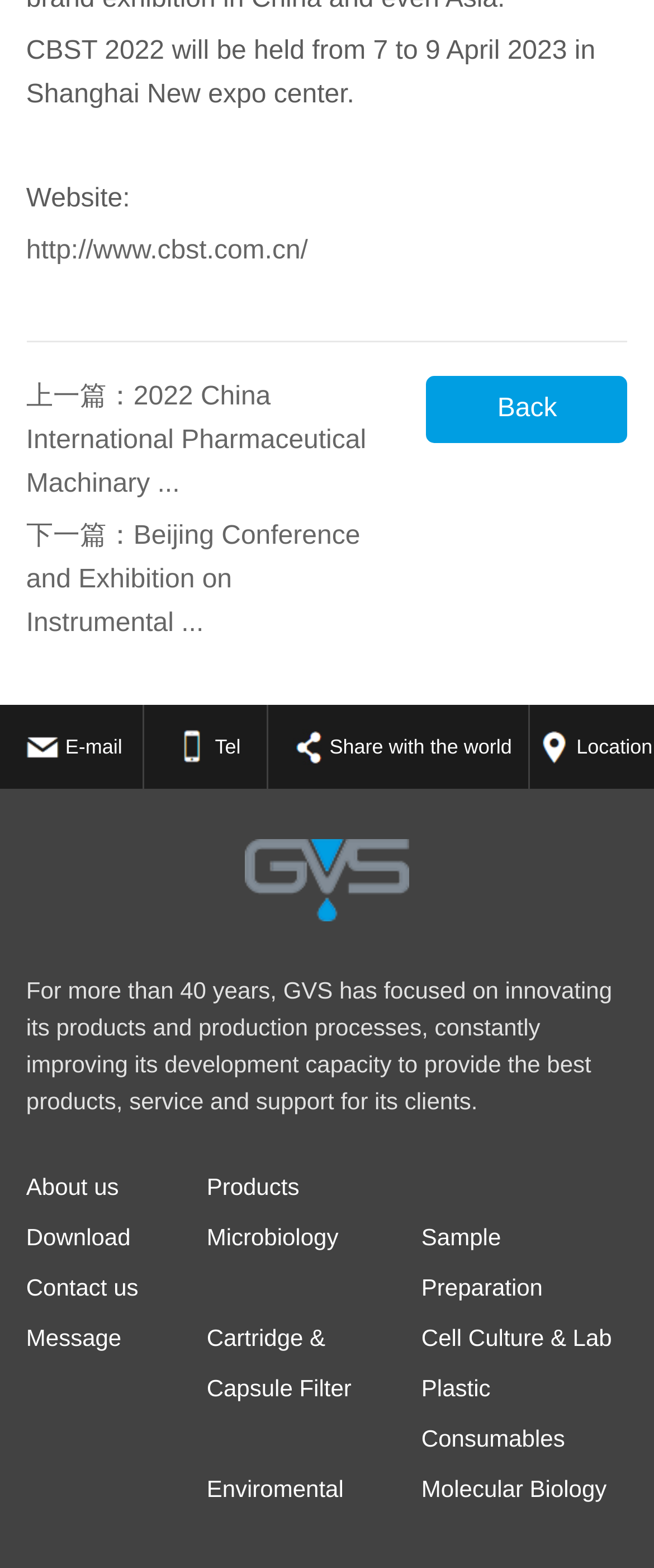Please provide the bounding box coordinates for the element that needs to be clicked to perform the following instruction: "go back". The coordinates should be given as four float numbers between 0 and 1, i.e., [left, top, right, bottom].

[0.652, 0.24, 0.96, 0.283]